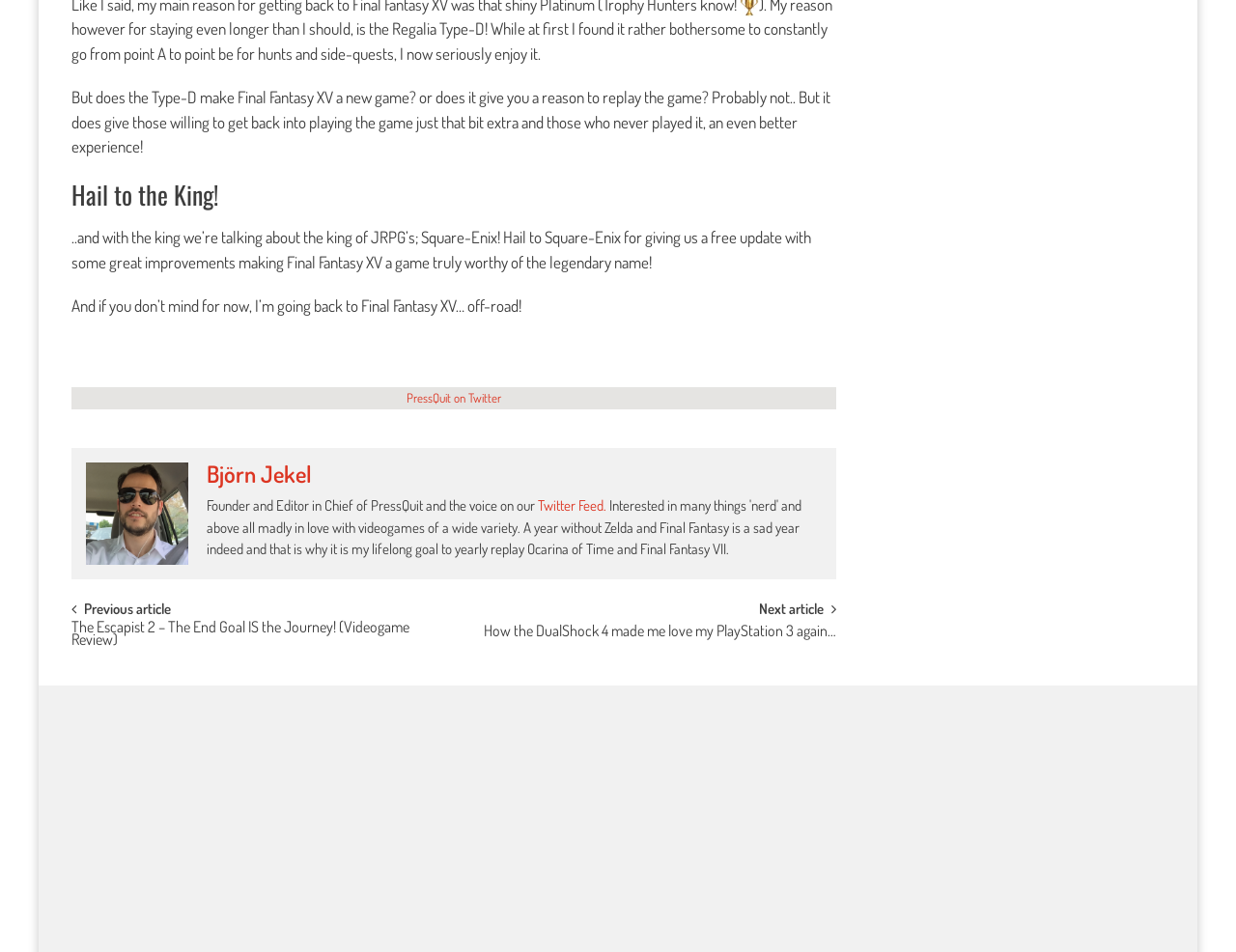What is the name of the game being discussed?
Look at the image and answer the question with a single word or phrase.

Final Fantasy XV